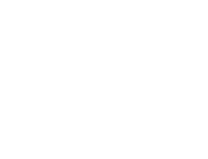Are there links to previous bulletins?
Refer to the image and provide a one-word or short phrase answer.

Yes